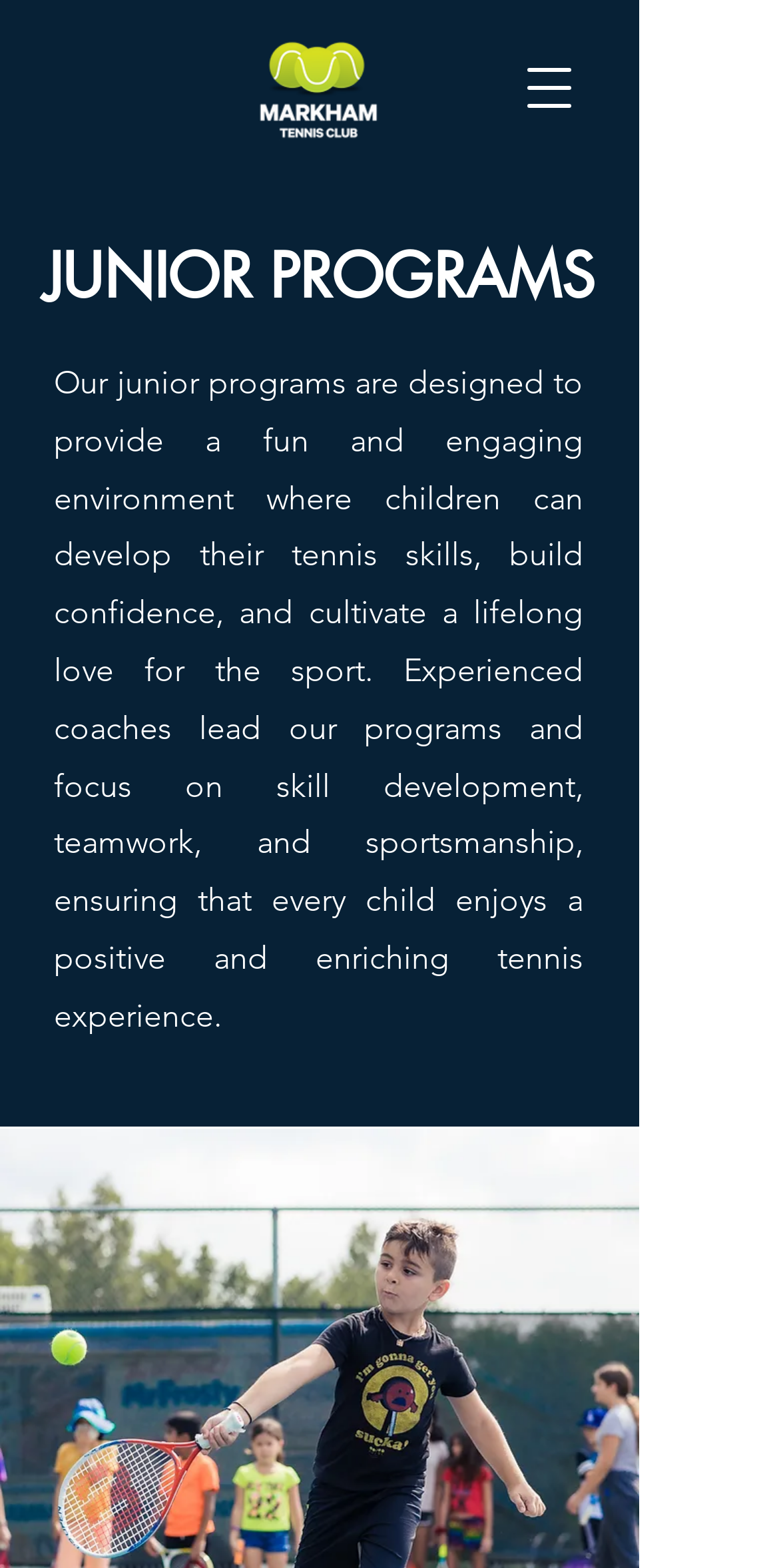Locate the UI element described by aria-label="Open navigation menu" in the provided webpage screenshot. Return the bounding box coordinates in the format (top-left x, top-left y, bottom-right x, bottom-right y), ensuring all values are between 0 and 1.

[0.641, 0.024, 0.769, 0.088]